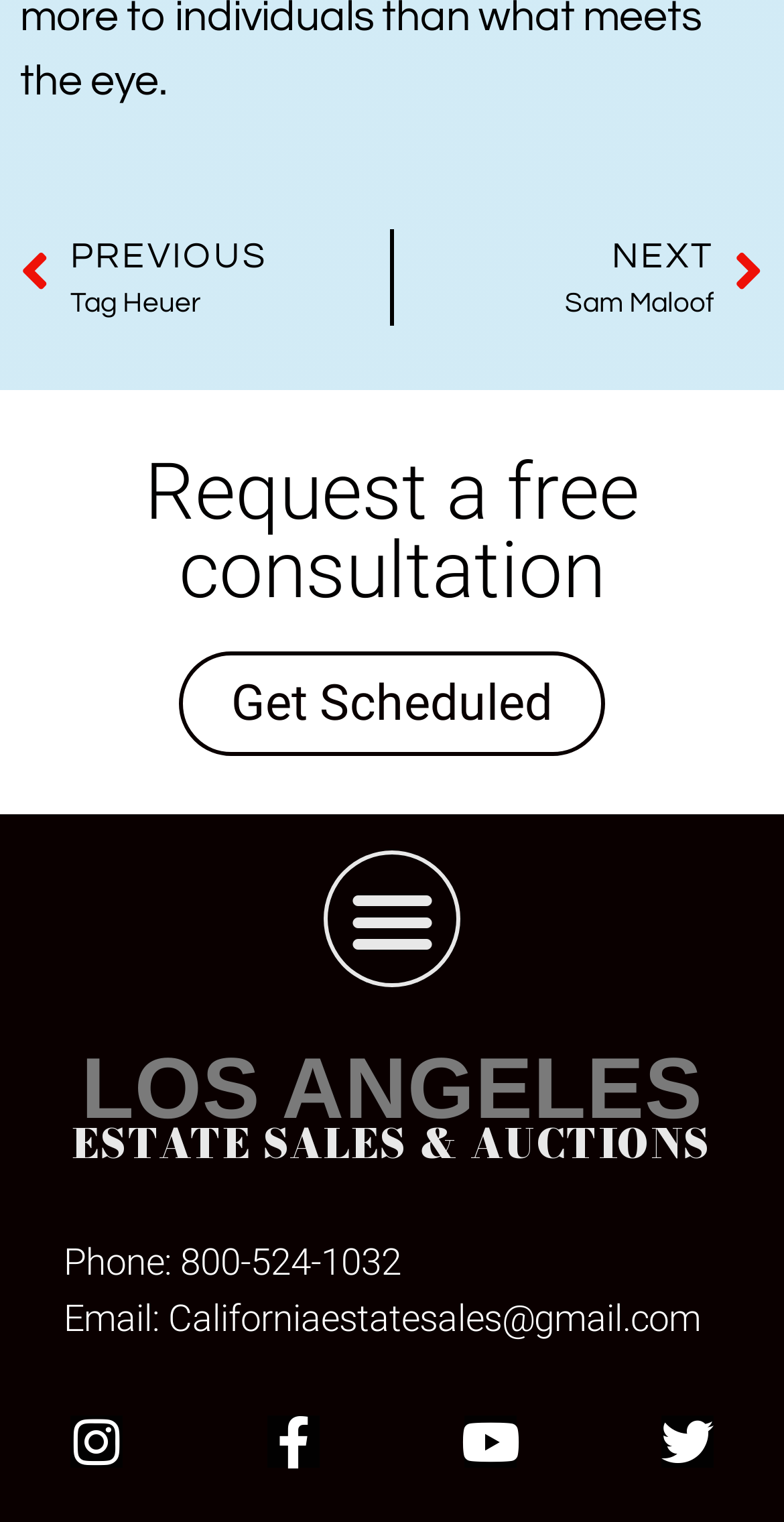What type of sales are mentioned on the webpage?
Craft a detailed and extensive response to the question.

I found the mention of 'ESTATE SALES & AUCTIONS' in the heading, which suggests that the webpage is related to estate sales and auctions.